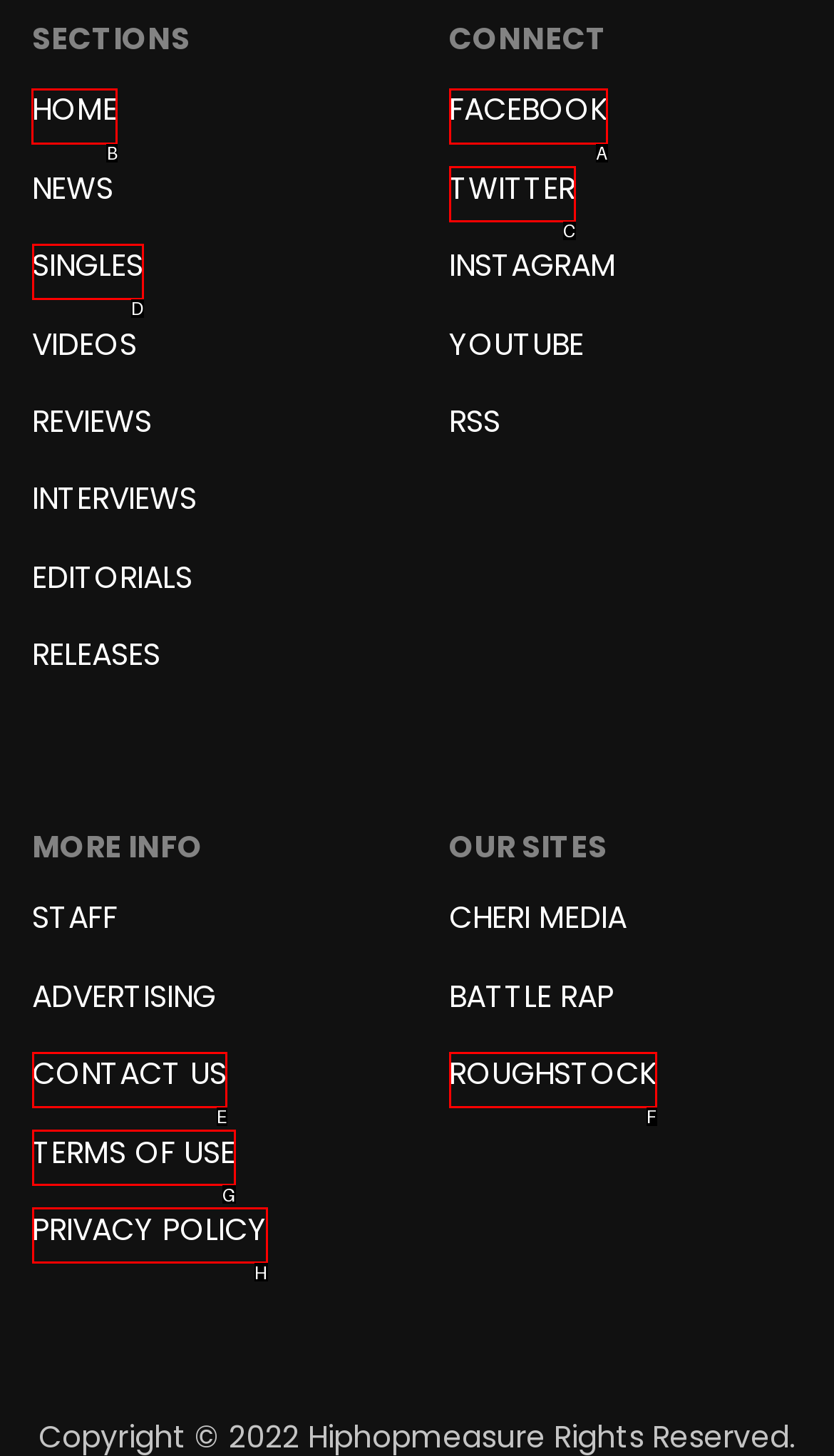Identify the letter of the UI element needed to carry out the task: go to home page
Reply with the letter of the chosen option.

B